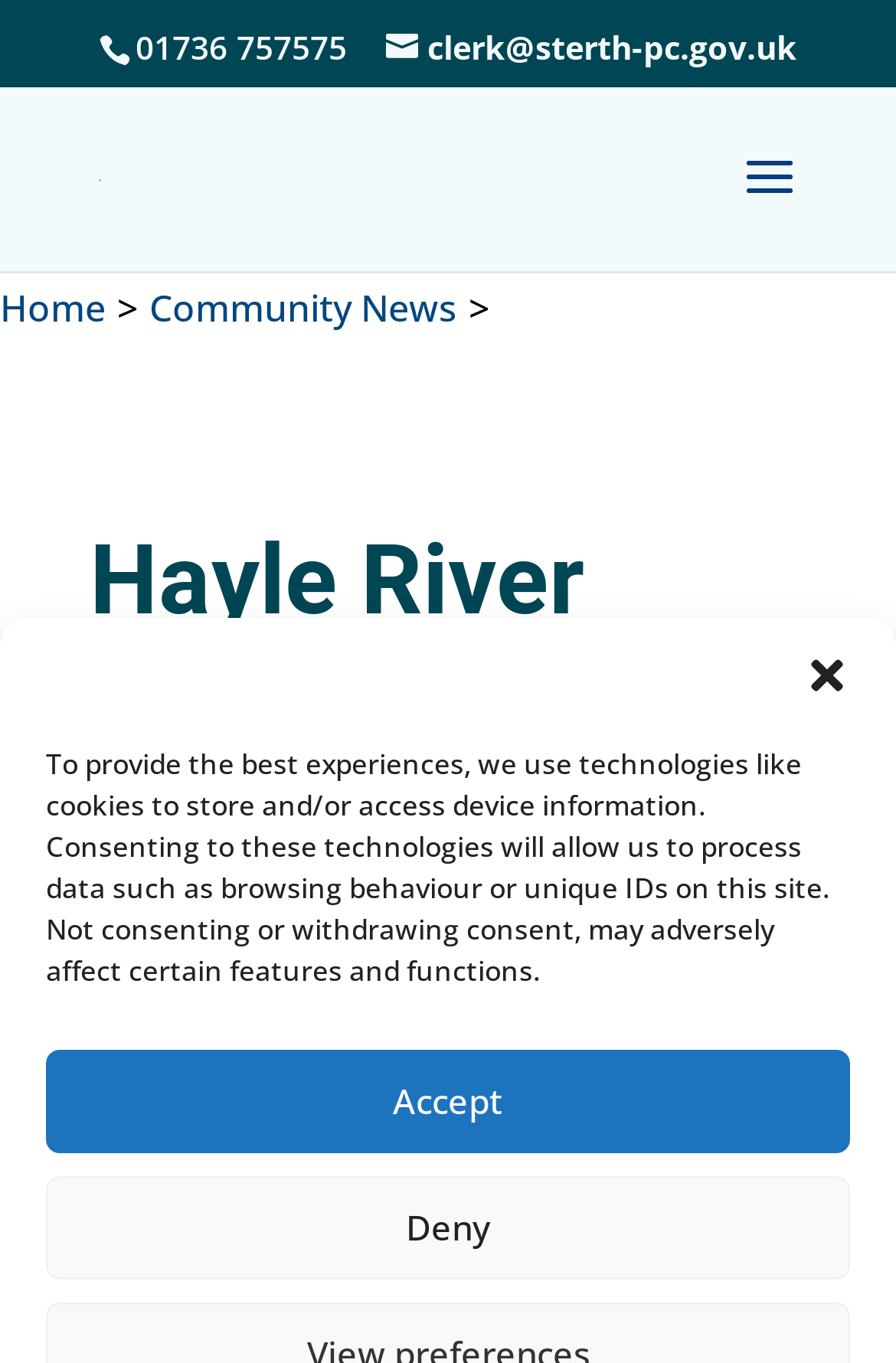What is the email address of the clerk?
Answer the question with just one word or phrase using the image.

clerk@sterth-pc.gov.uk